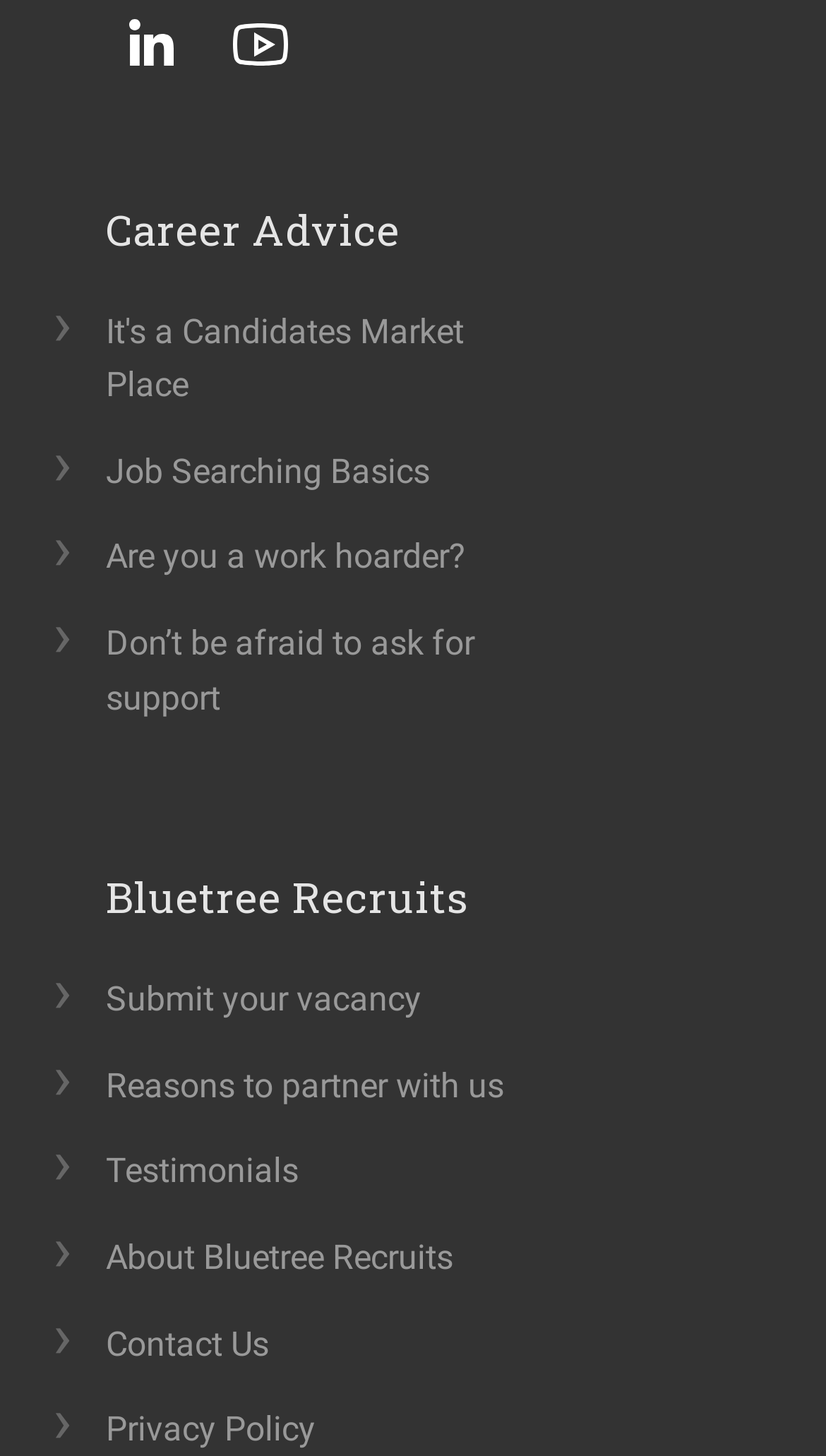What is the last link on the webpage? Look at the image and give a one-word or short phrase answer.

› Contact Us